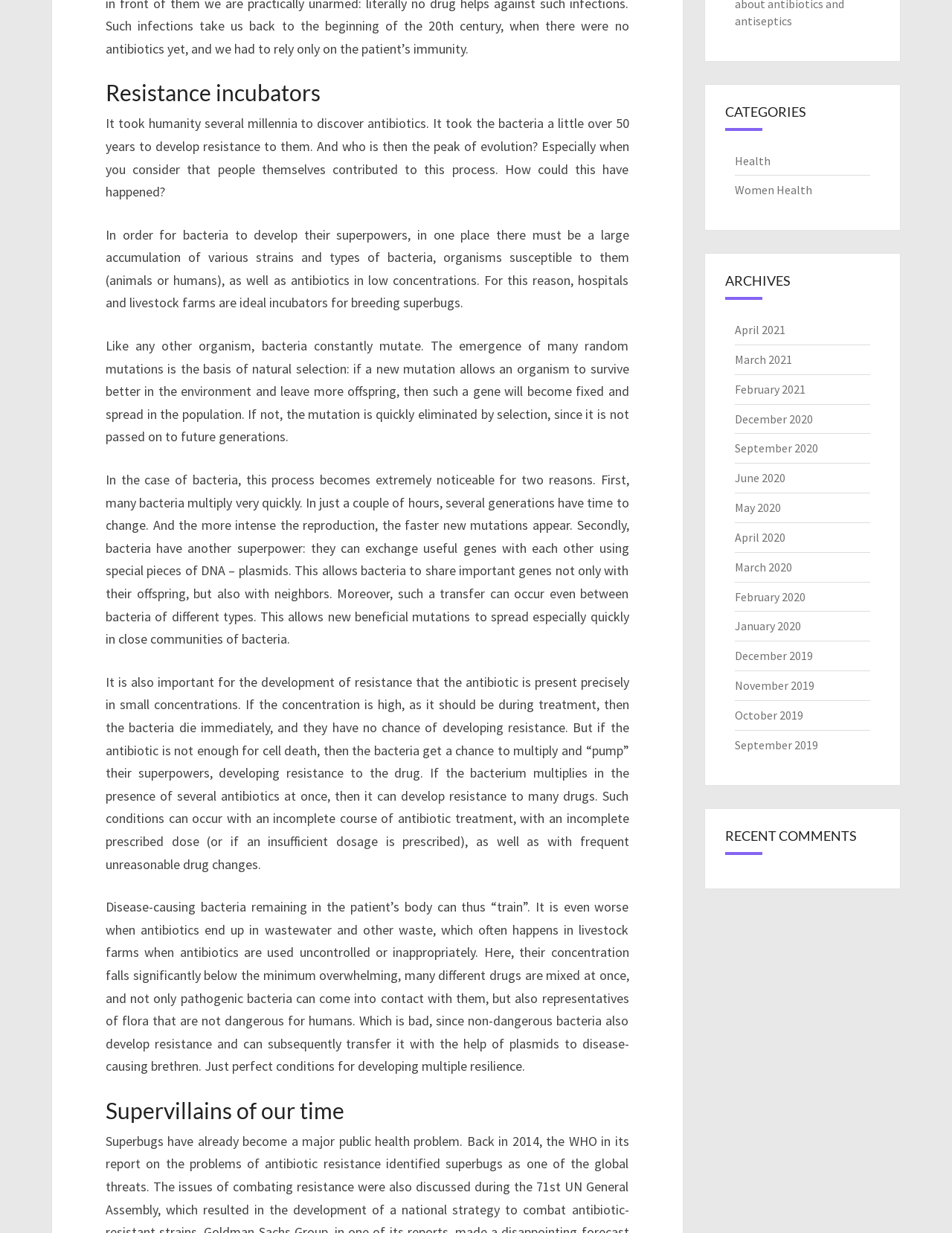Specify the bounding box coordinates (top-left x, top-left y, bottom-right x, bottom-right y) of the UI element in the screenshot that matches this description: Home

None